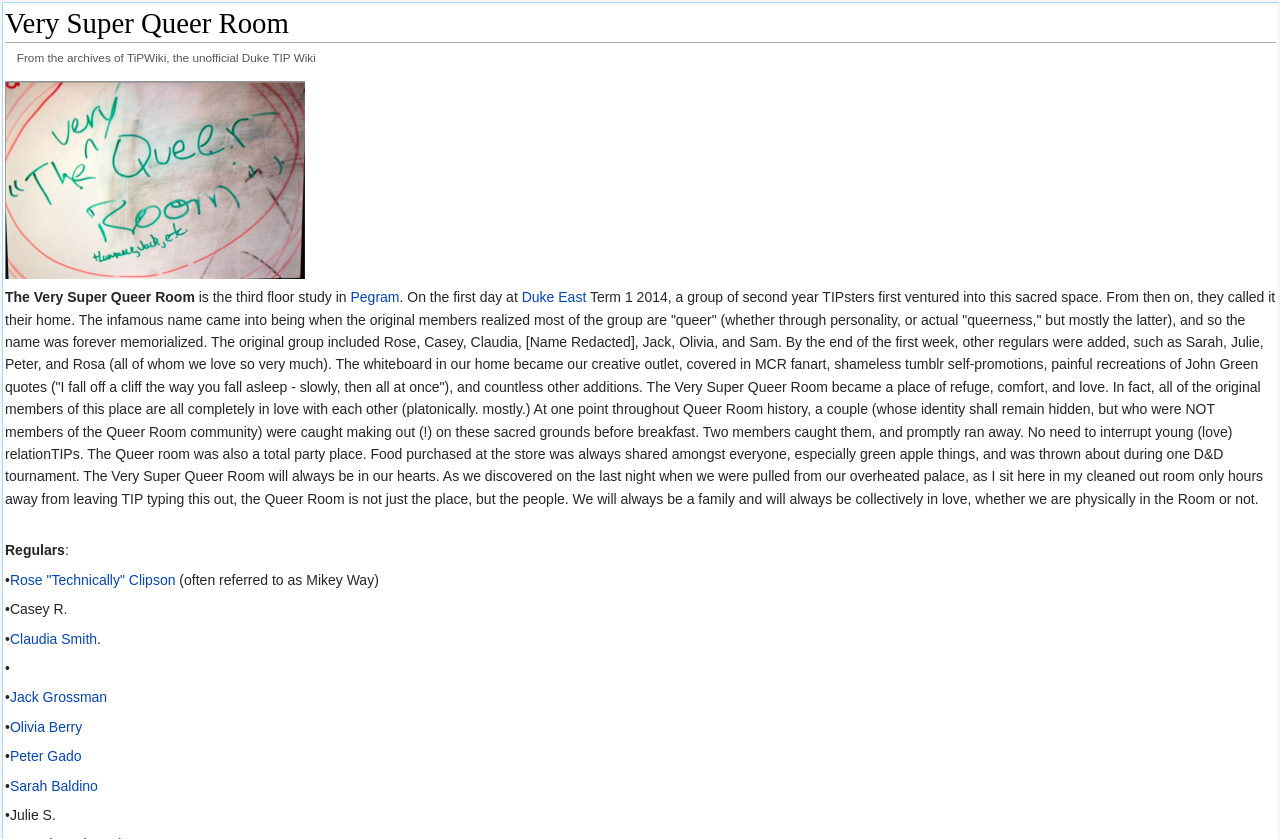What is the significance of the Very Super Queer Room?
Refer to the image and provide a concise answer in one word or phrase.

Place of refuge, comfort, and love